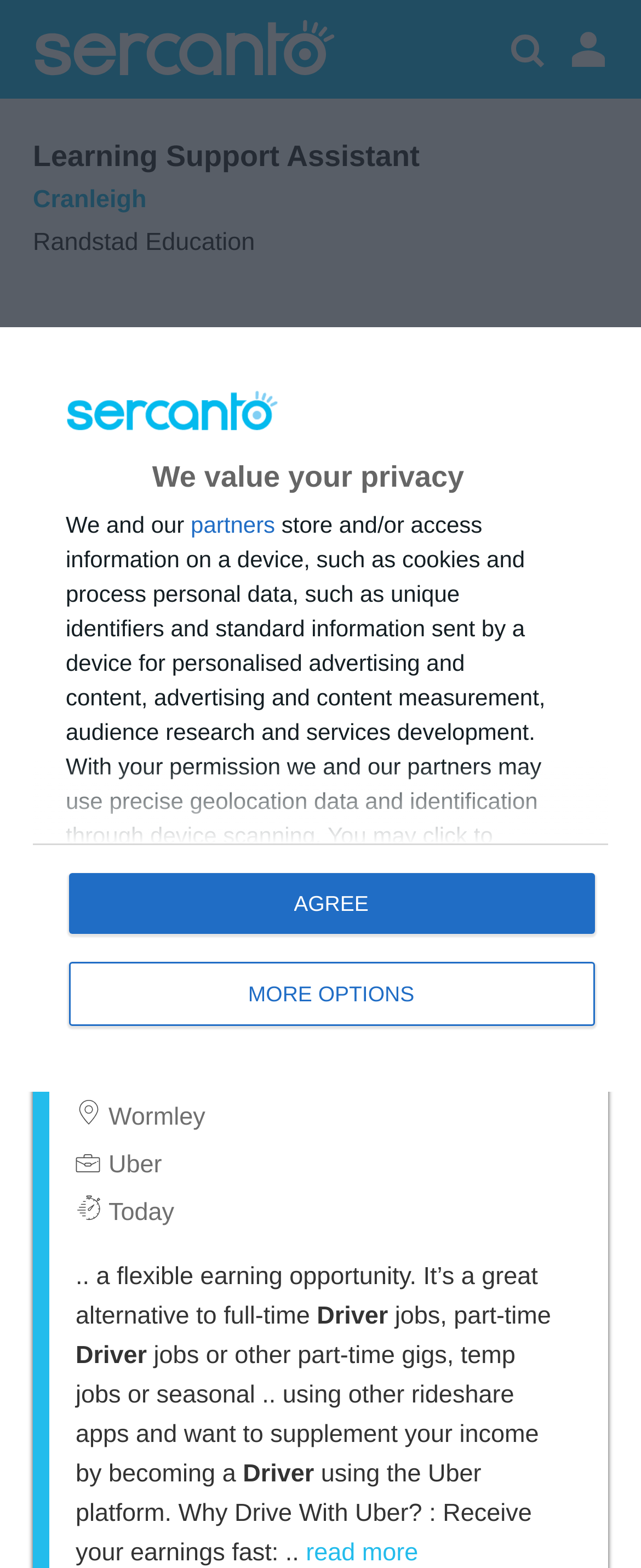From the details in the image, provide a thorough response to the question: What is the location of the school?

I found the location of the school by reading the static text element 'Cranleigh' which is located below the job title, suggesting that it is the location of the school where the job opportunity is available.